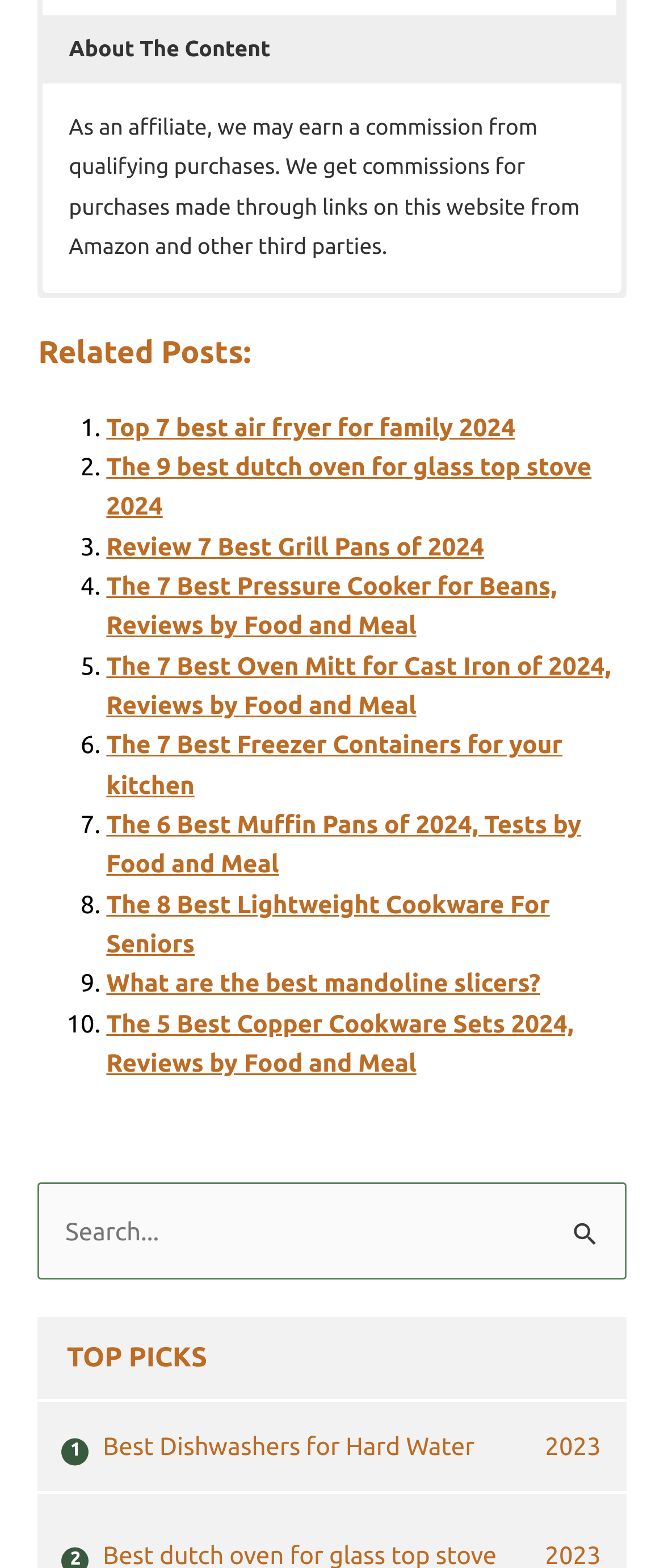Use a single word or phrase to answer the question: Who oversees the content creation process on the website?

Sir Mark Zoch